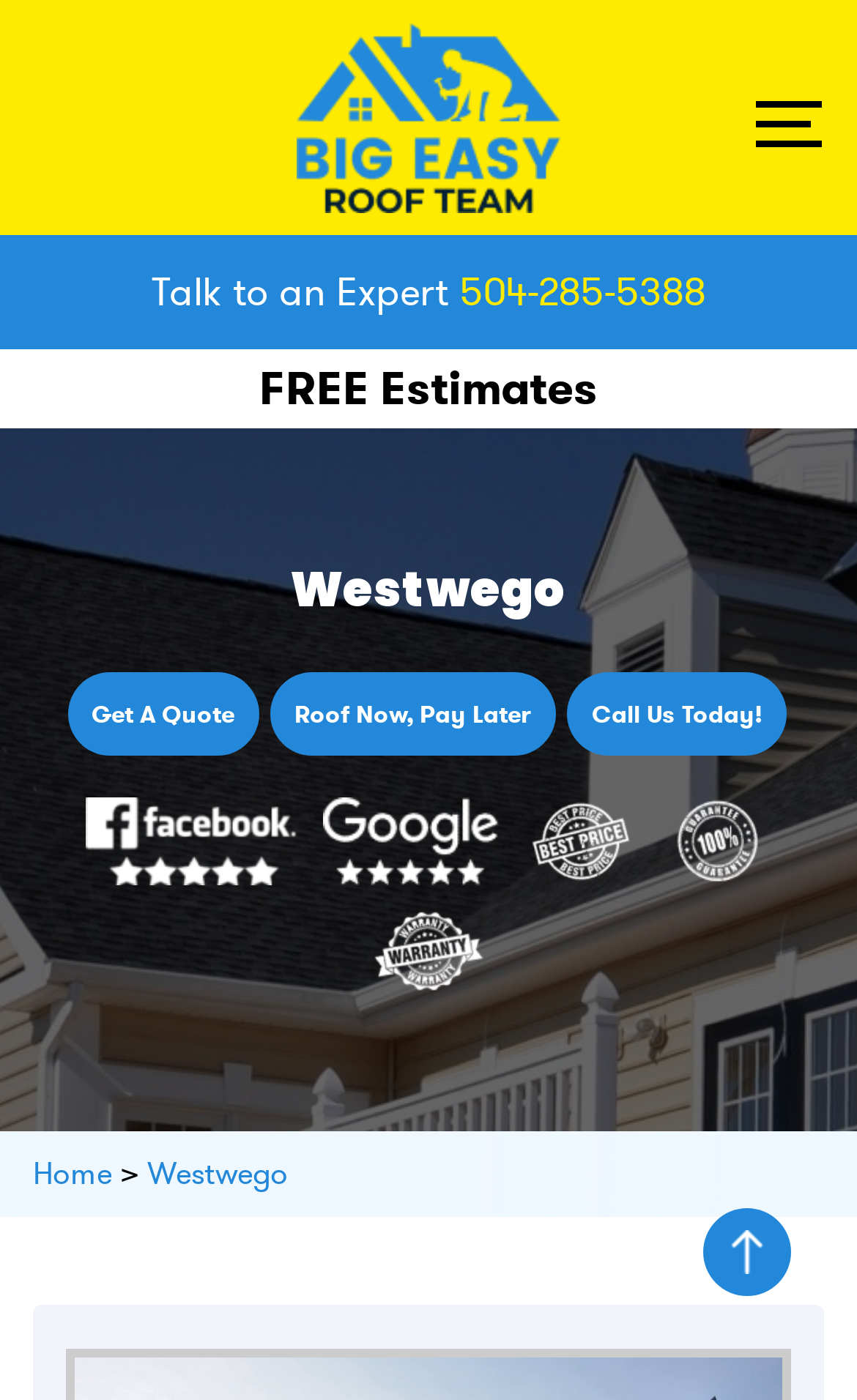What is the phone number to talk to an expert?
Using the image, give a concise answer in the form of a single word or short phrase.

504-285-5388